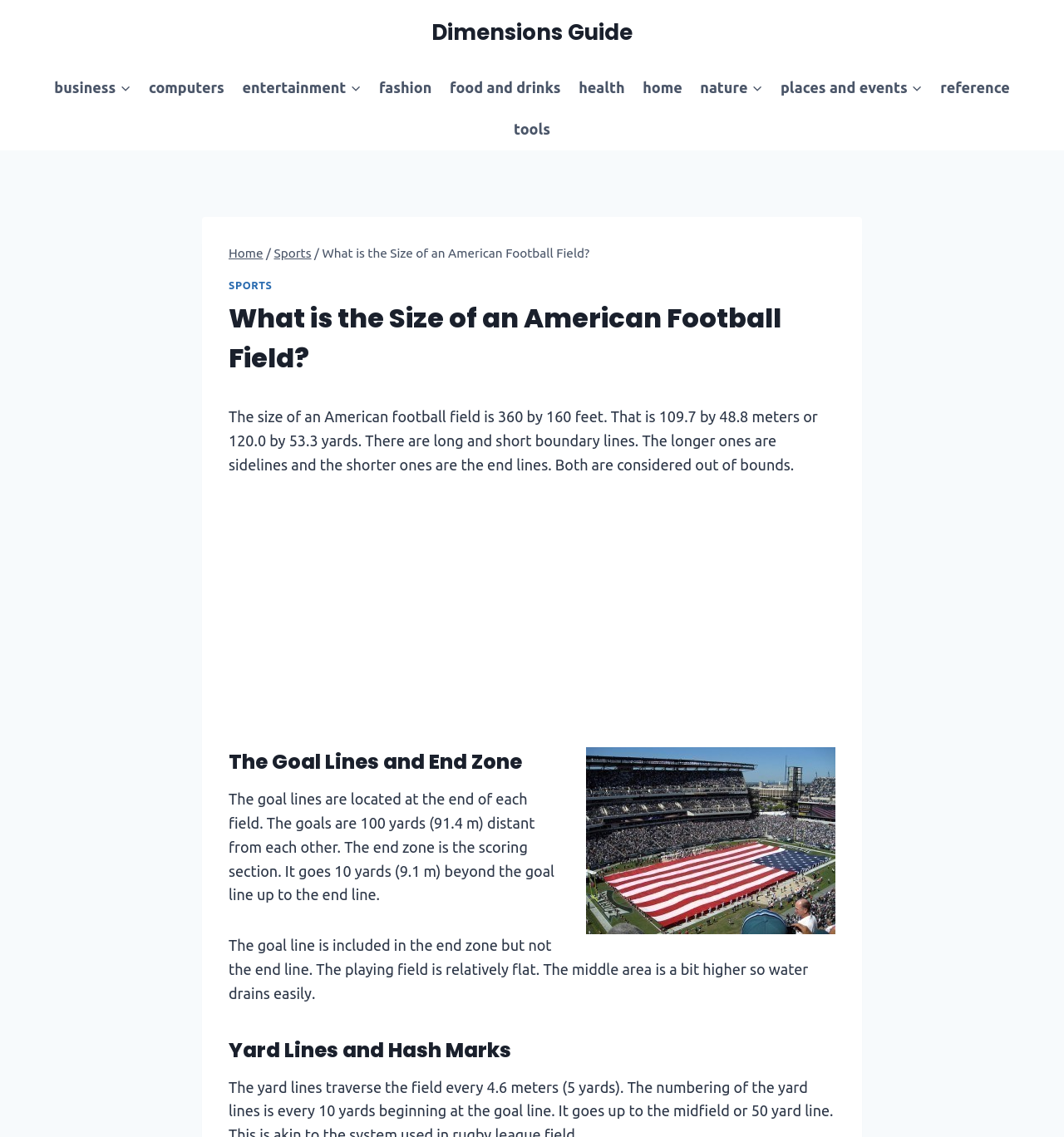Please identify the bounding box coordinates of the area I need to click to accomplish the following instruction: "Click on the 'Dimensions Guide' link".

[0.405, 0.018, 0.595, 0.041]